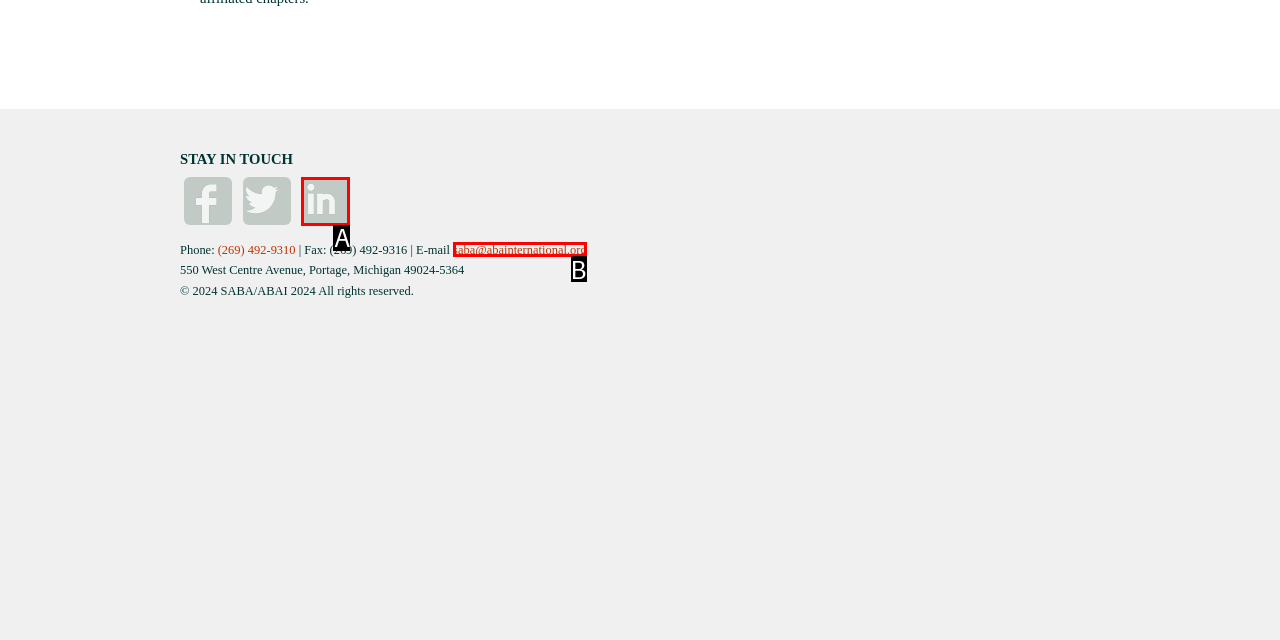Using the given description: Linked In, identify the HTML element that corresponds best. Answer with the letter of the correct option from the available choices.

A